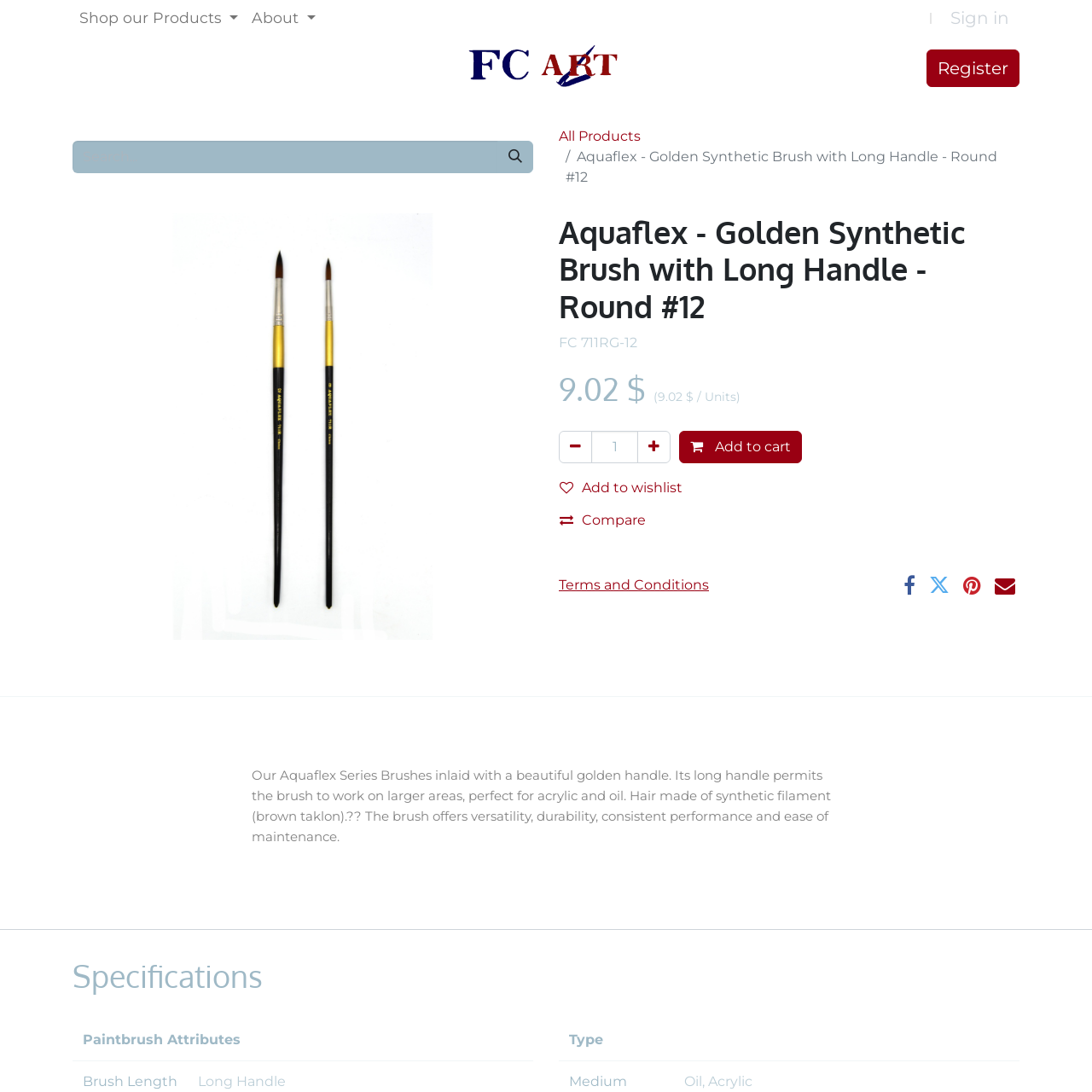From the image, can you give a detailed response to the question below:
What is the price of the Aquaflex brush?

I found the price of the Aquaflex brush by looking at the heading element that contains the text '9.02 $' which is located below the product name and description.